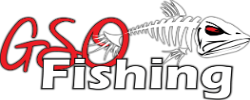Please study the image and answer the question comprehensively:
What is the focus of GSO Fishing?

The question asks about the focus of GSO Fishing. According to the logo, it is clear that the brand's focus is on fishing and outdoor adventure, as conveyed by the illustration of a fish skeleton and the overall design of the logo.